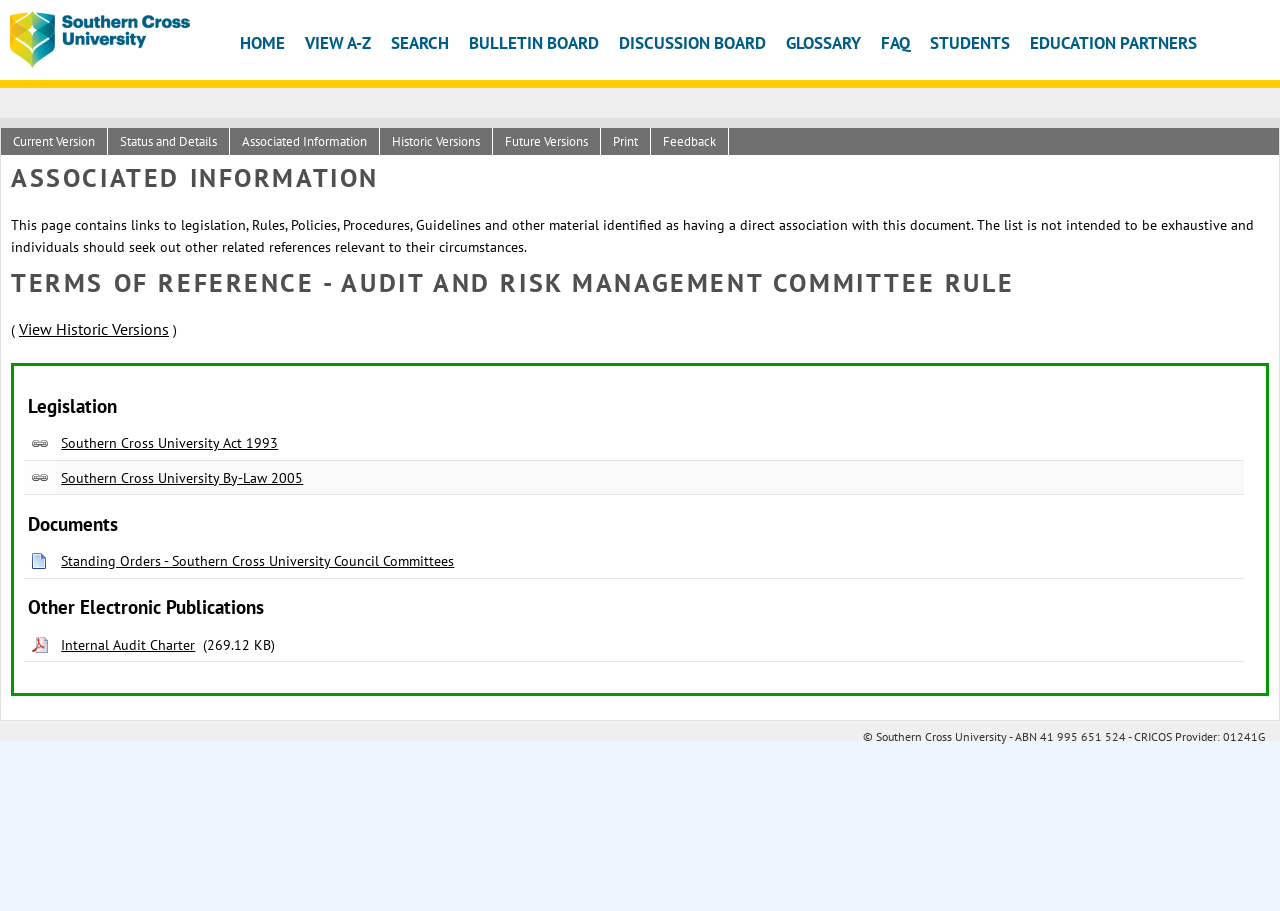Locate the bounding box coordinates of the item that should be clicked to fulfill the instruction: "View ABOUT page".

None